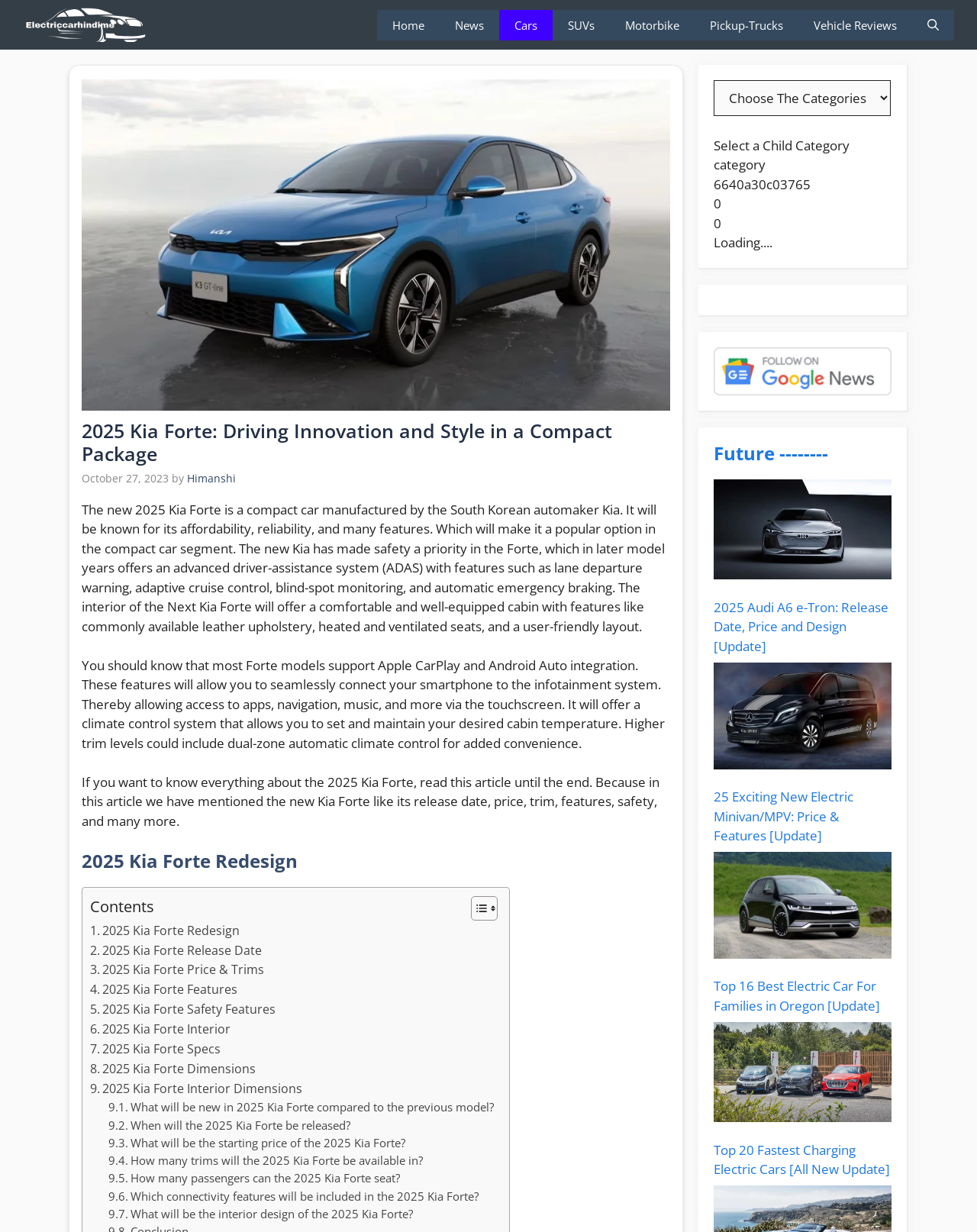Provide a brief response using a word or short phrase to this question:
What is the purpose of the 'Open search' button?

To open a search function